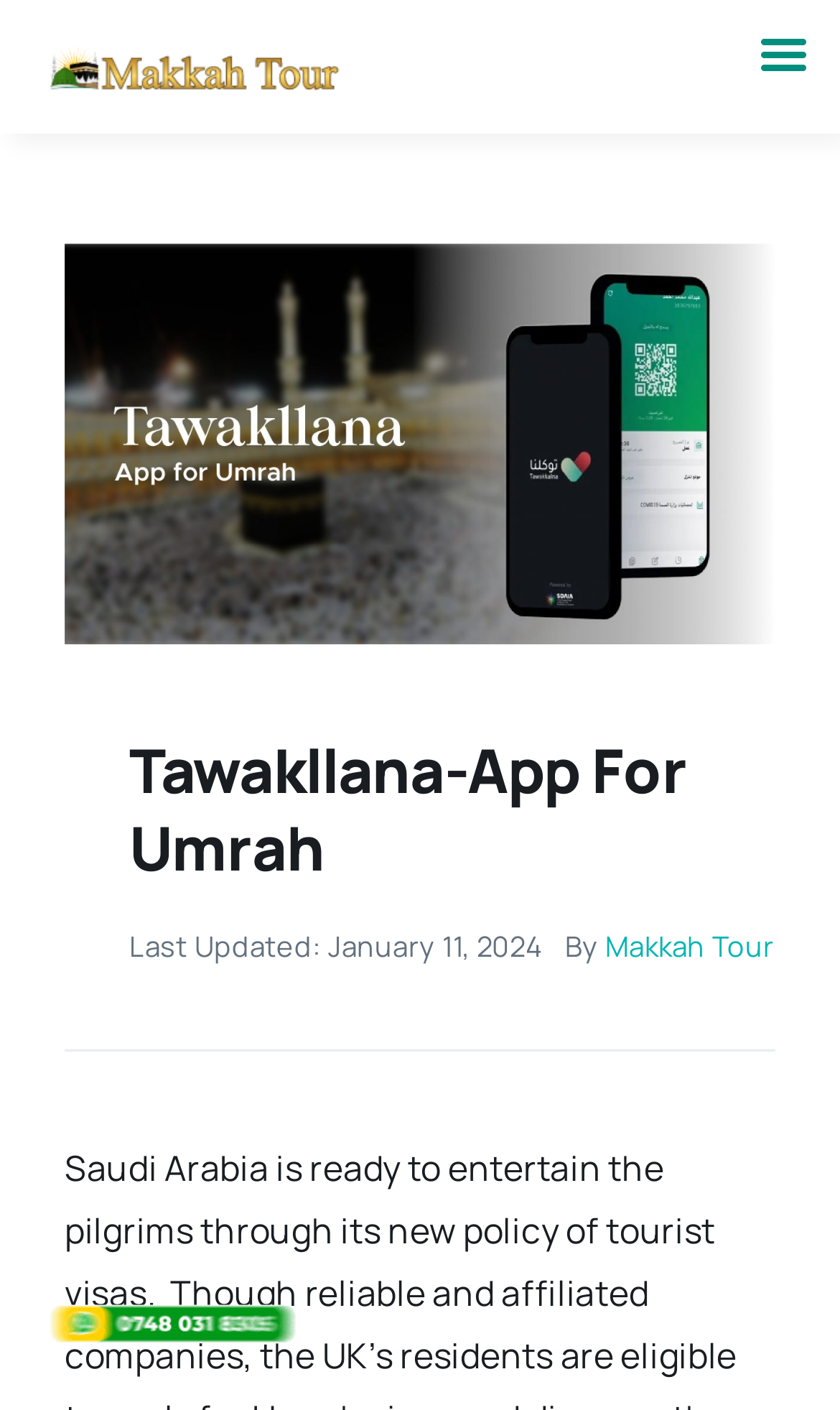Use a single word or phrase to answer the following:
How many links are there in the top section?

2